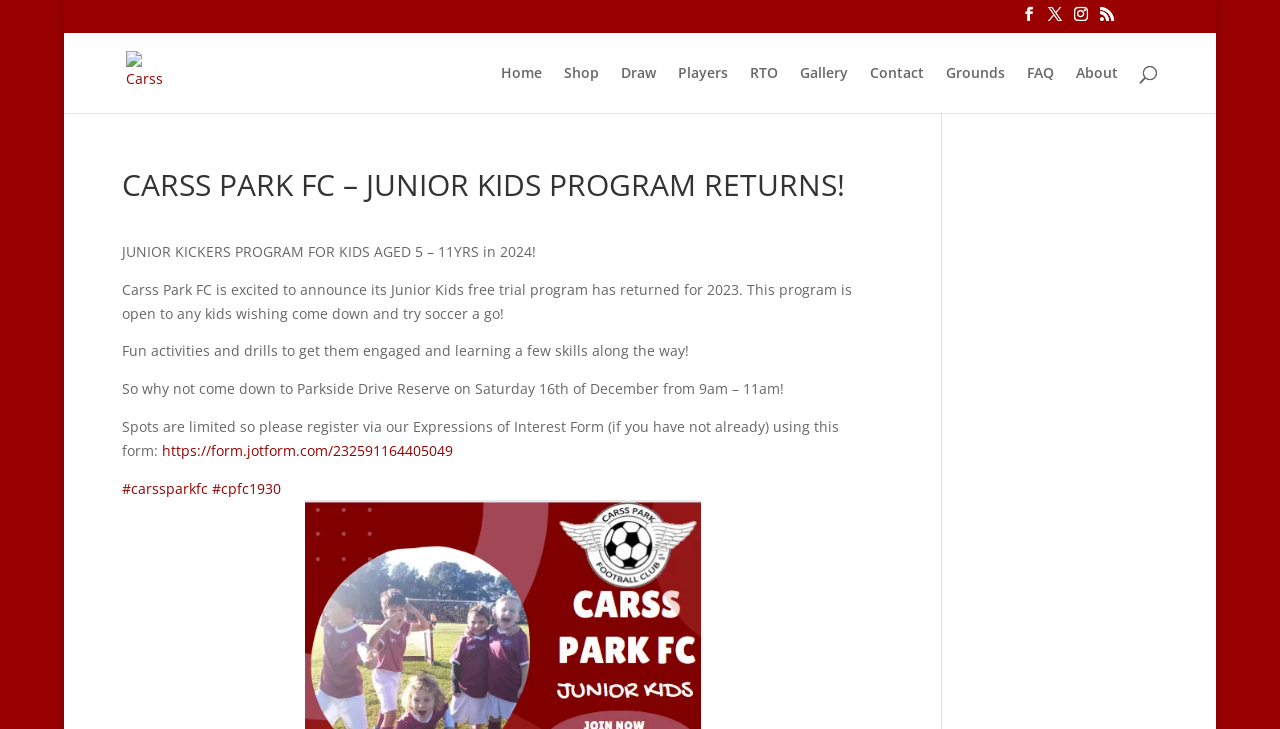Please answer the following question using a single word or phrase: 
What is the date of the free trial program?

16th of December